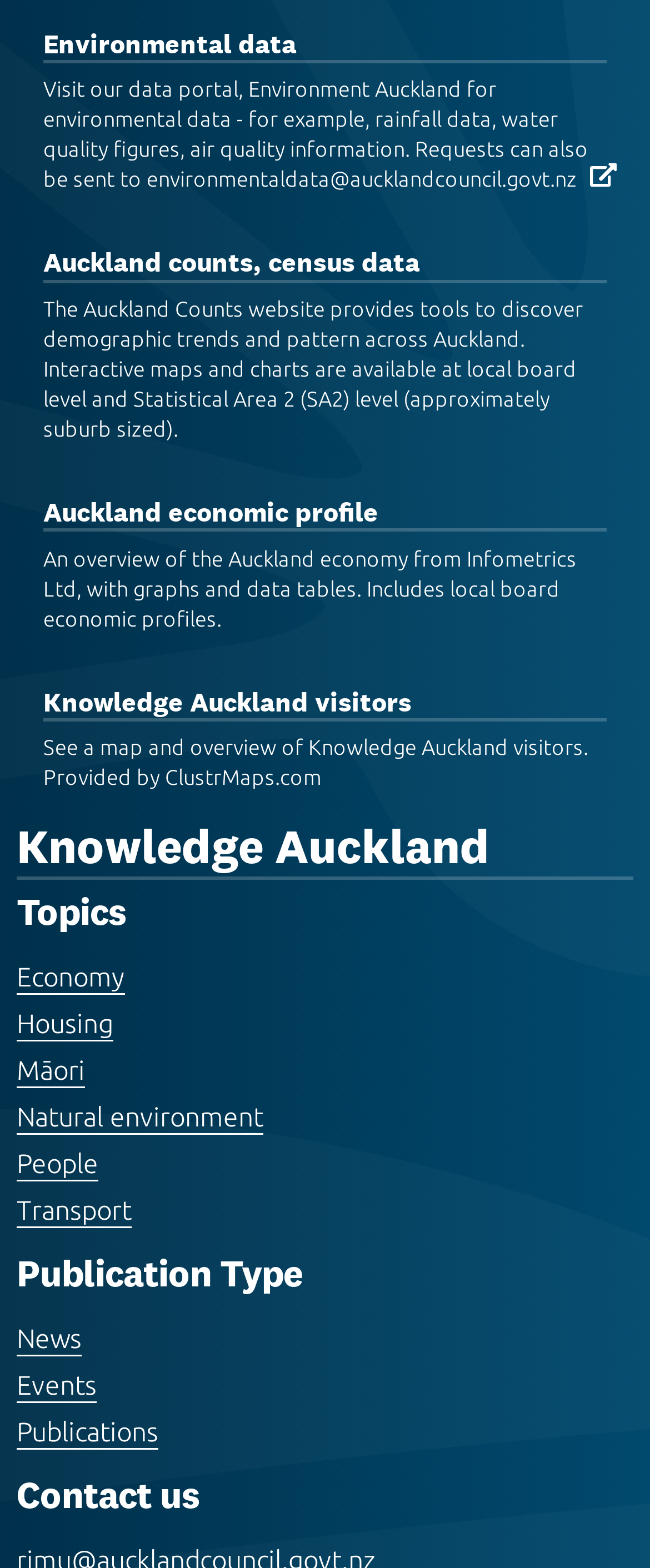How many types of publications are available?
Look at the image and answer the question using a single word or phrase.

3